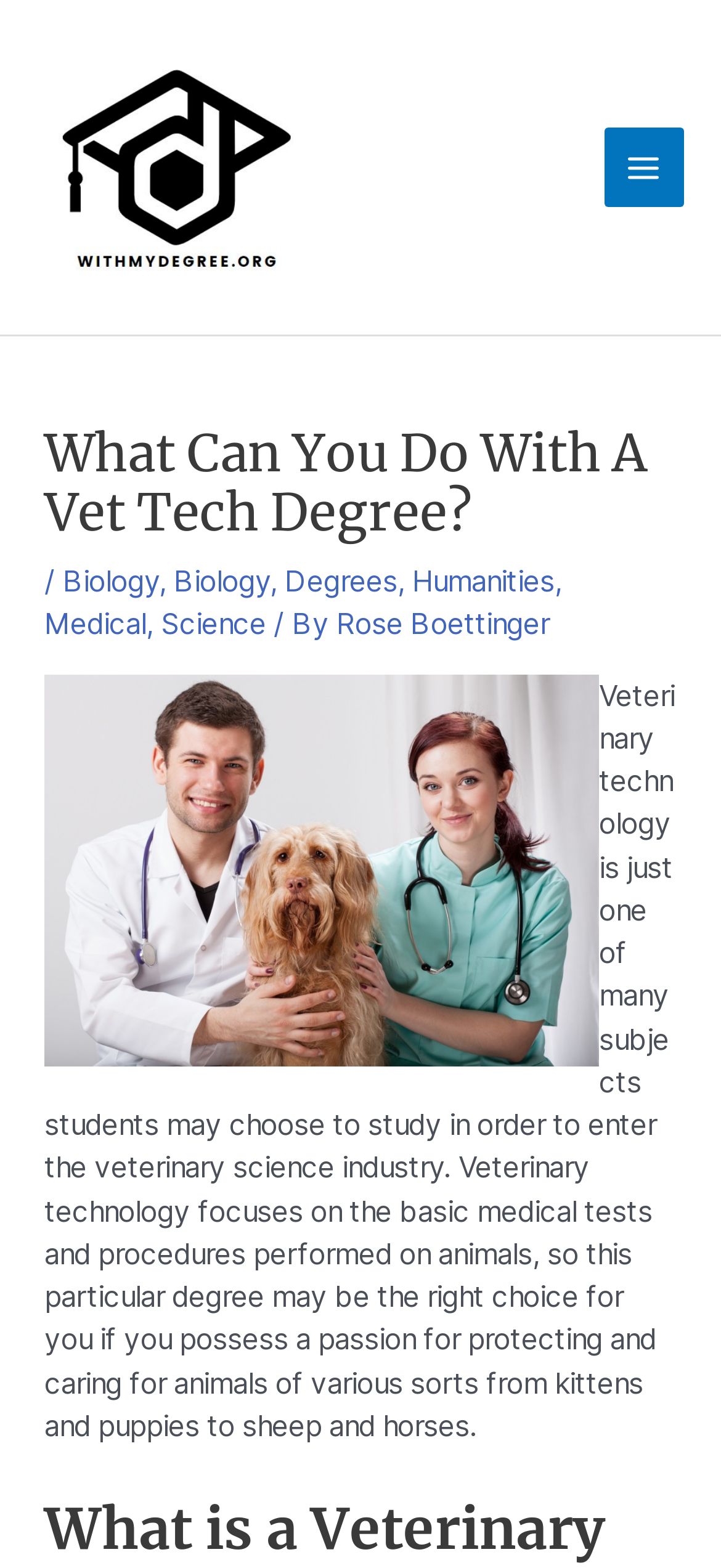What is the main topic of this webpage?
Please provide a single word or phrase as your answer based on the screenshot.

Vet Tech Degree